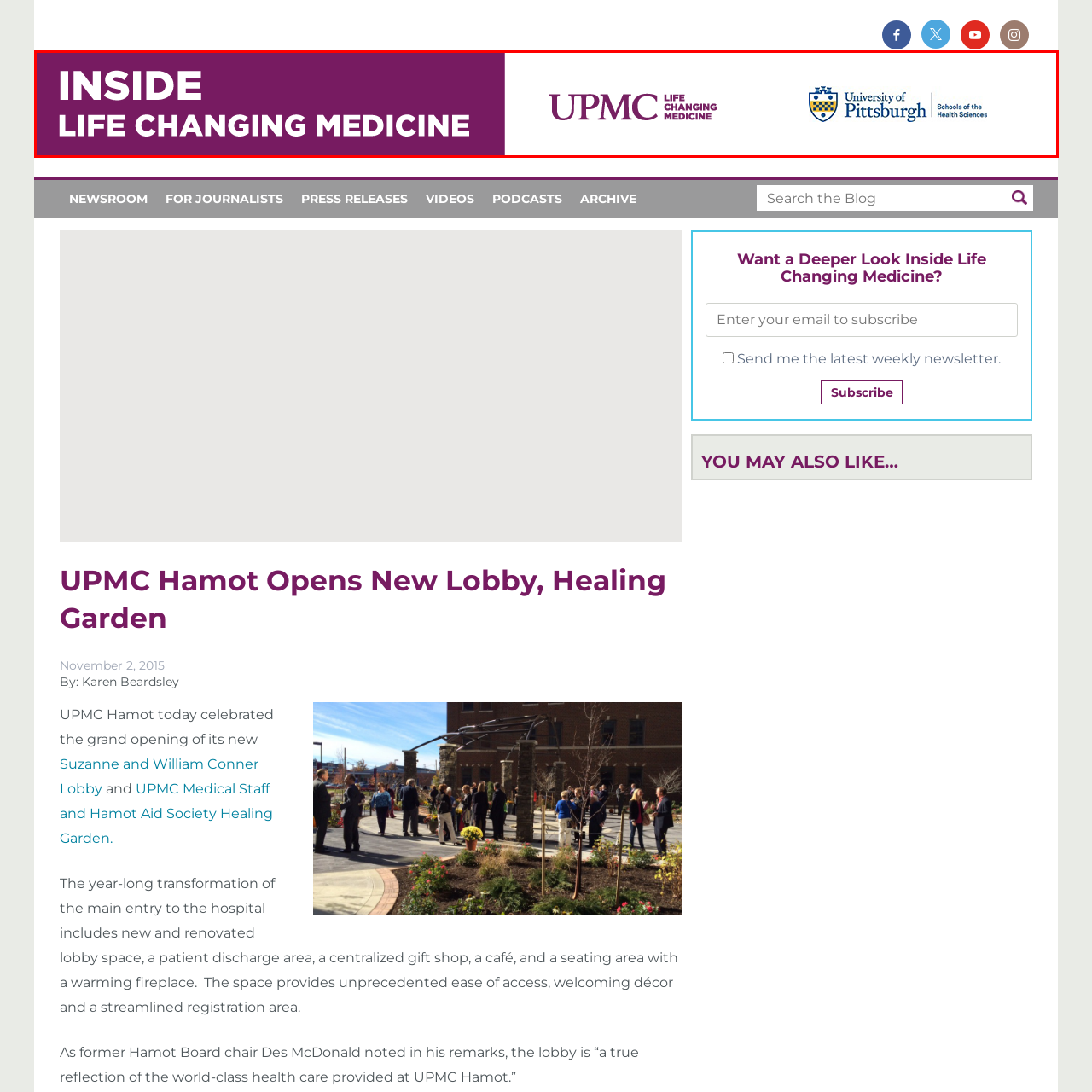Detail the features and elements seen in the red-circled portion of the image.

The image showcases the branding for "Inside Life Changing Medicine," featuring the logos of UPMC and the University of Pittsburgh. Prominently displayed is the phrase "INSIDE LIFE CHANGING MEDICINE" in bold, white lettering against a deep purple background, emphasizing the commitment to transformative healthcare. Next to it, the UPMC logo appears in a matching deep purple, reiterating its connection to life-changing medical advancements. To the right, the University of Pittsburgh's logo adds an academic touch, highlighting its affiliation with the Schools of the Health Sciences. This graphic encapsulates the collaboration between two leading institutions in the field of healthcare and education.